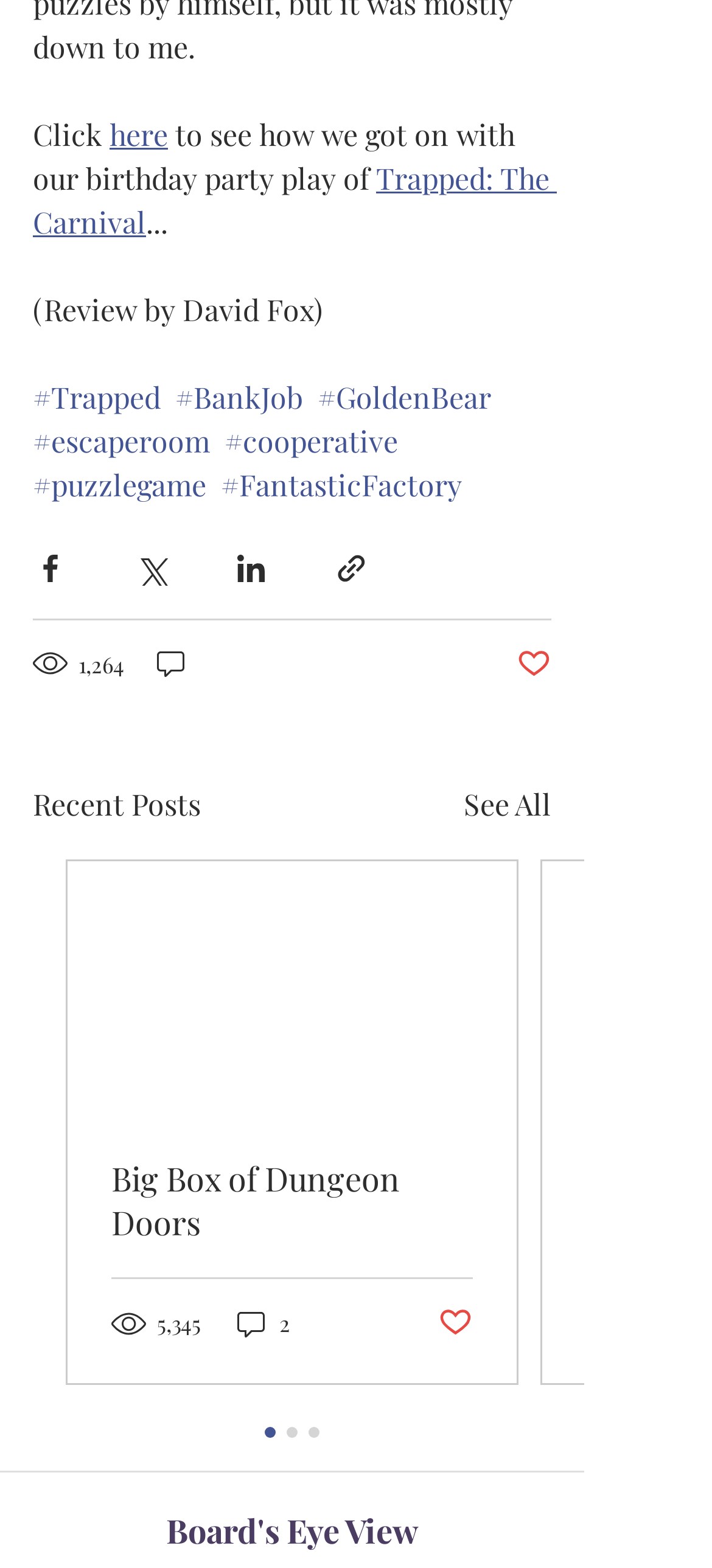Please respond to the question with a concise word or phrase:
What is the category of the article with the title 'Big Box of Dungeon Doors'?

Recent Posts